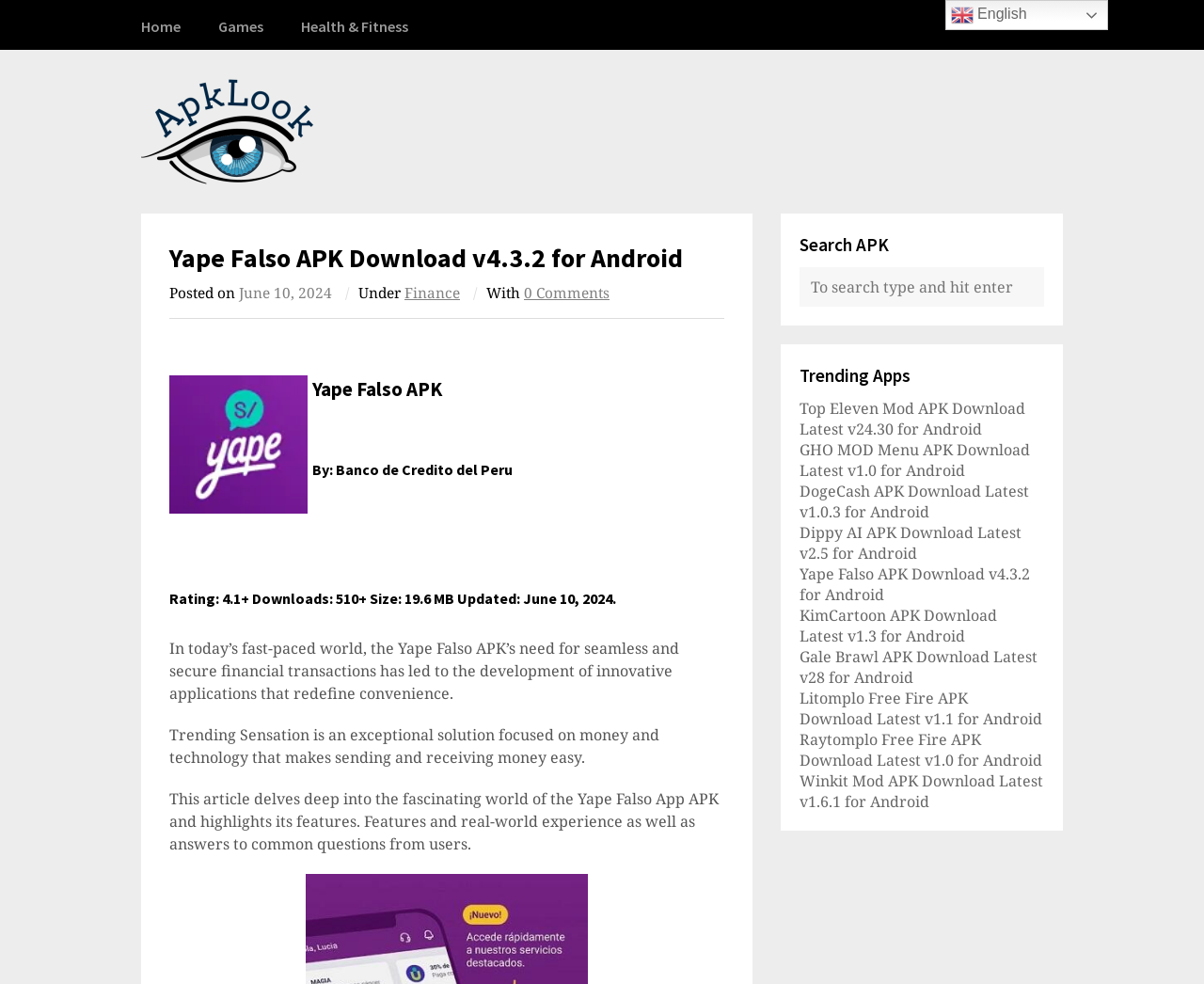Using the provided element description, identify the bounding box coordinates as (top-left x, top-left y, bottom-right x, bottom-right y). Ensure all values are between 0 and 1. Description: Health & Fitness

[0.25, 0.0, 0.339, 0.051]